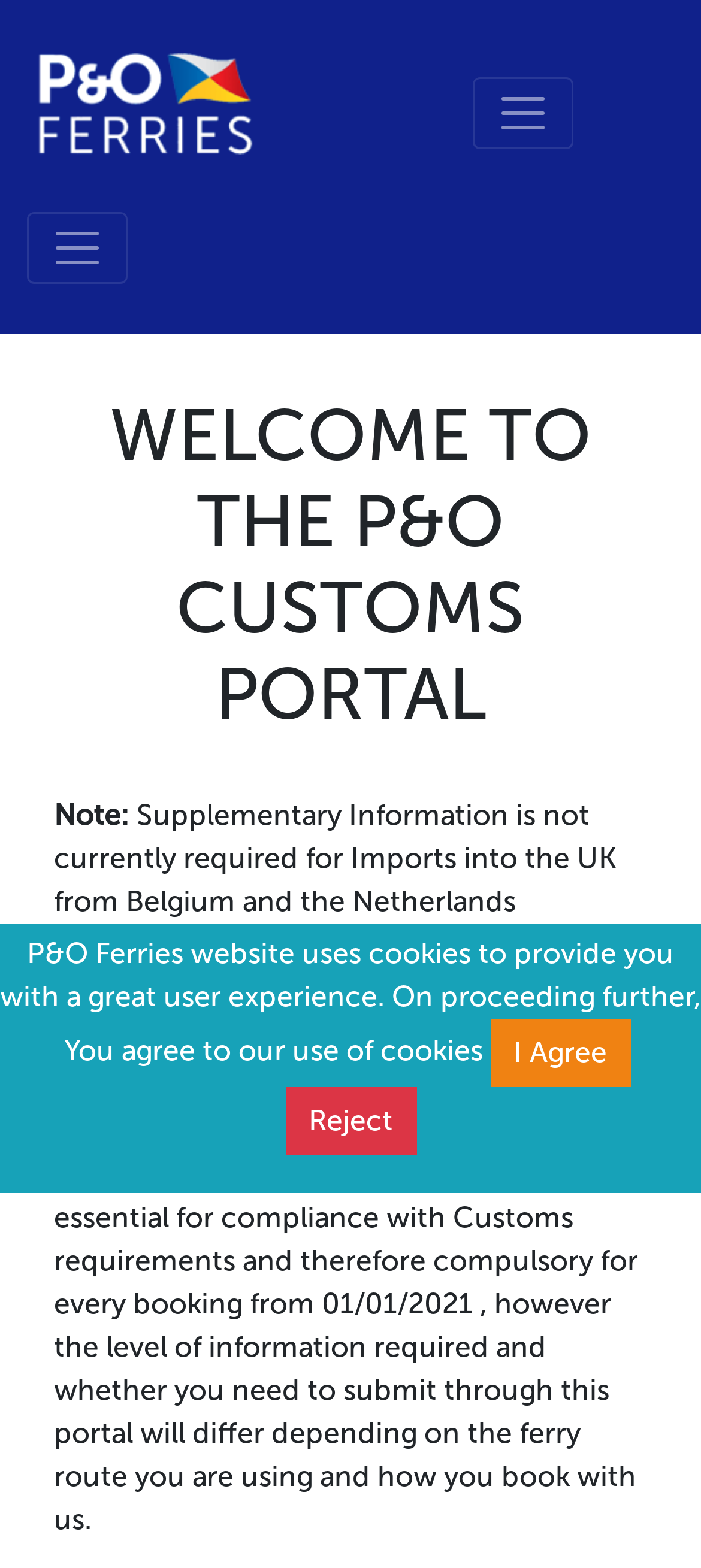What is the purpose of the P&O Customs Portal?
Please provide a detailed and comprehensive answer to the question.

Based on the webpage content, the portal allows the entry of mandatory Safety and Security (S&S) information required to allow users to ship goods to EU Jurisdictions or the UK. This information is essential for compliance with Customs requirements.